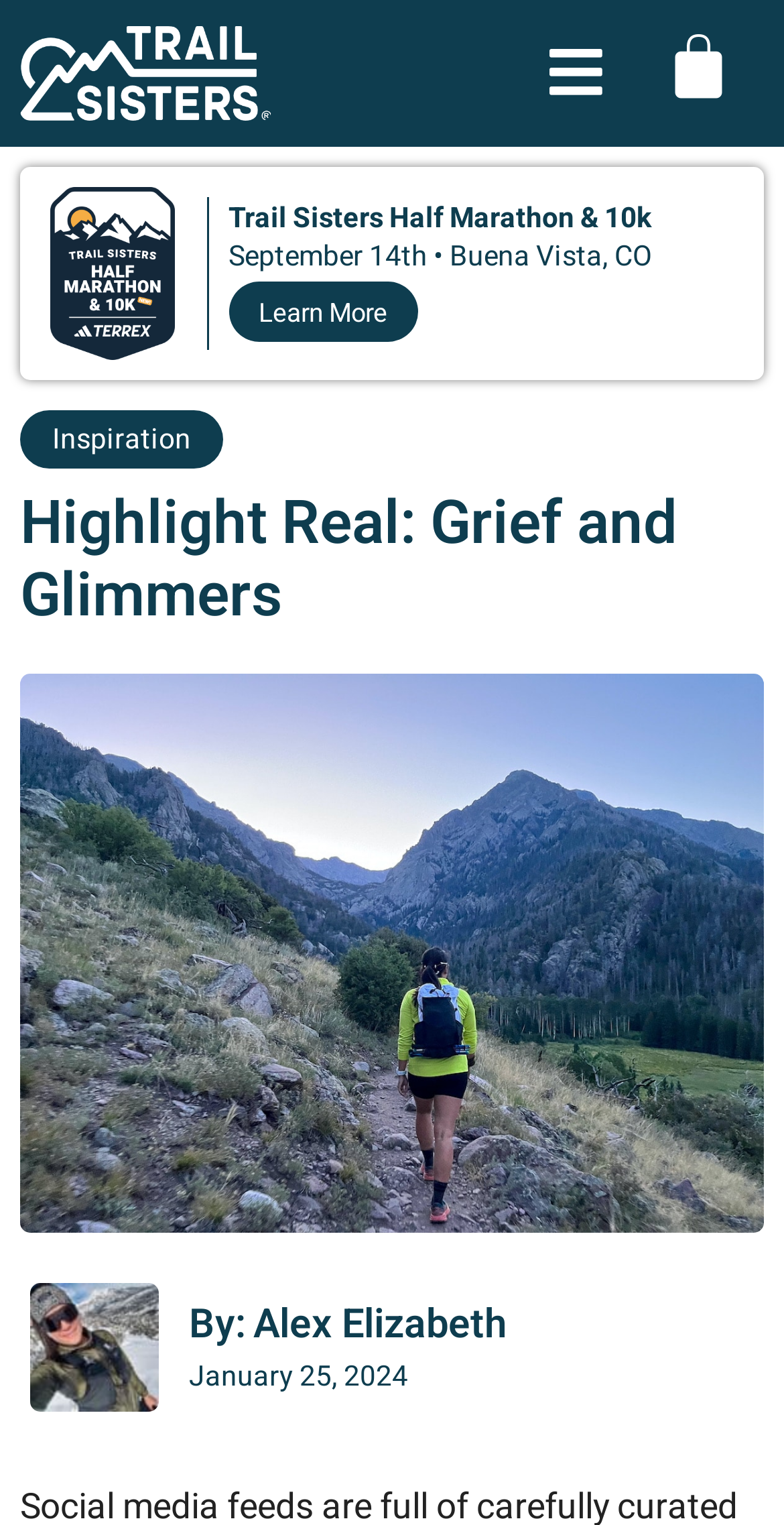Is there a cart icon on the webpage?
Please use the image to deliver a detailed and complete answer.

I found a link element with the text ' Cart' at coordinates [0.846, 0.02, 0.974, 0.076], which indicates the presence of a cart icon.